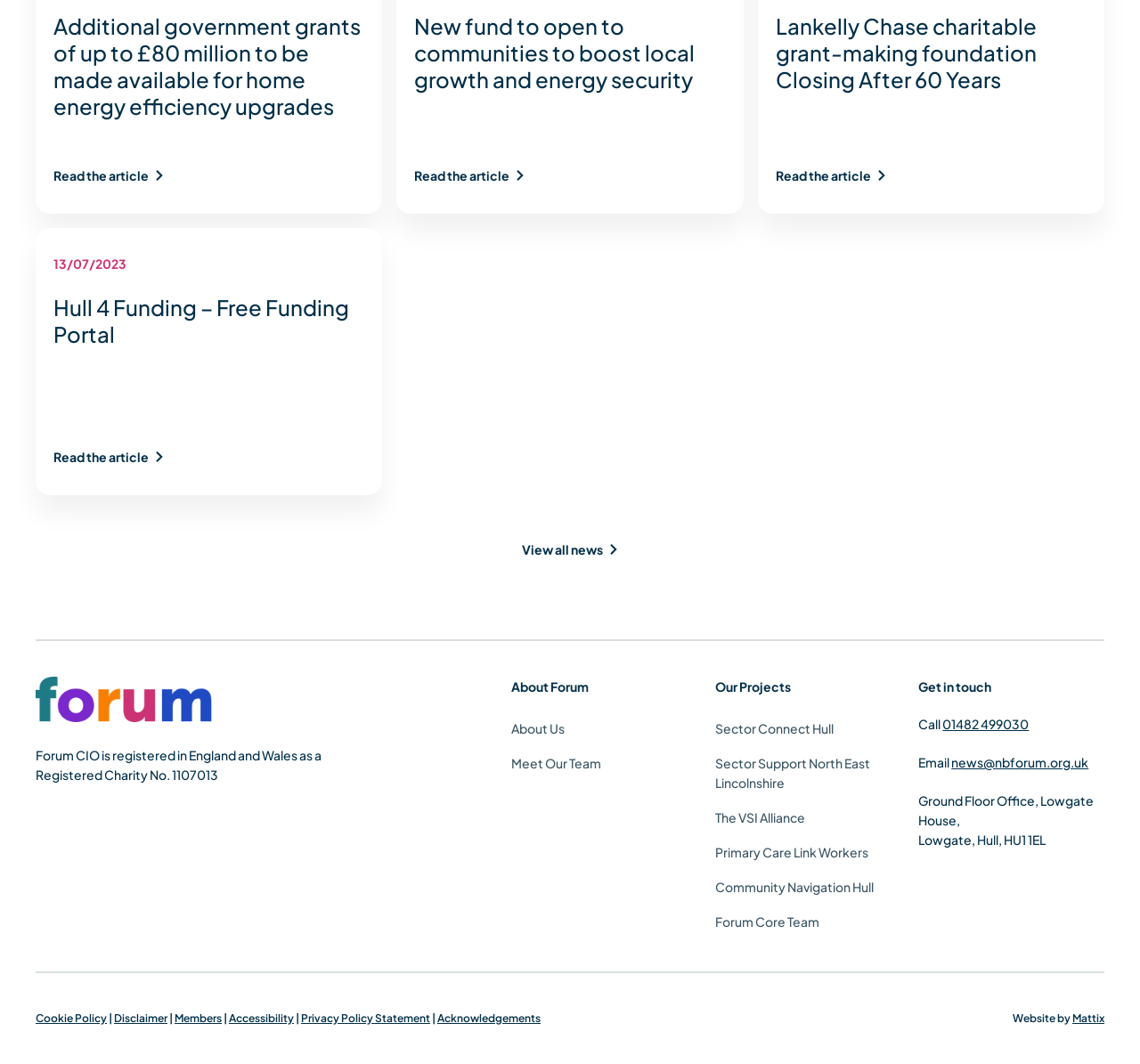Identify the coordinates of the bounding box for the element that must be clicked to accomplish the instruction: "Learn more about Forum CIO".

[0.448, 0.636, 0.611, 0.654]